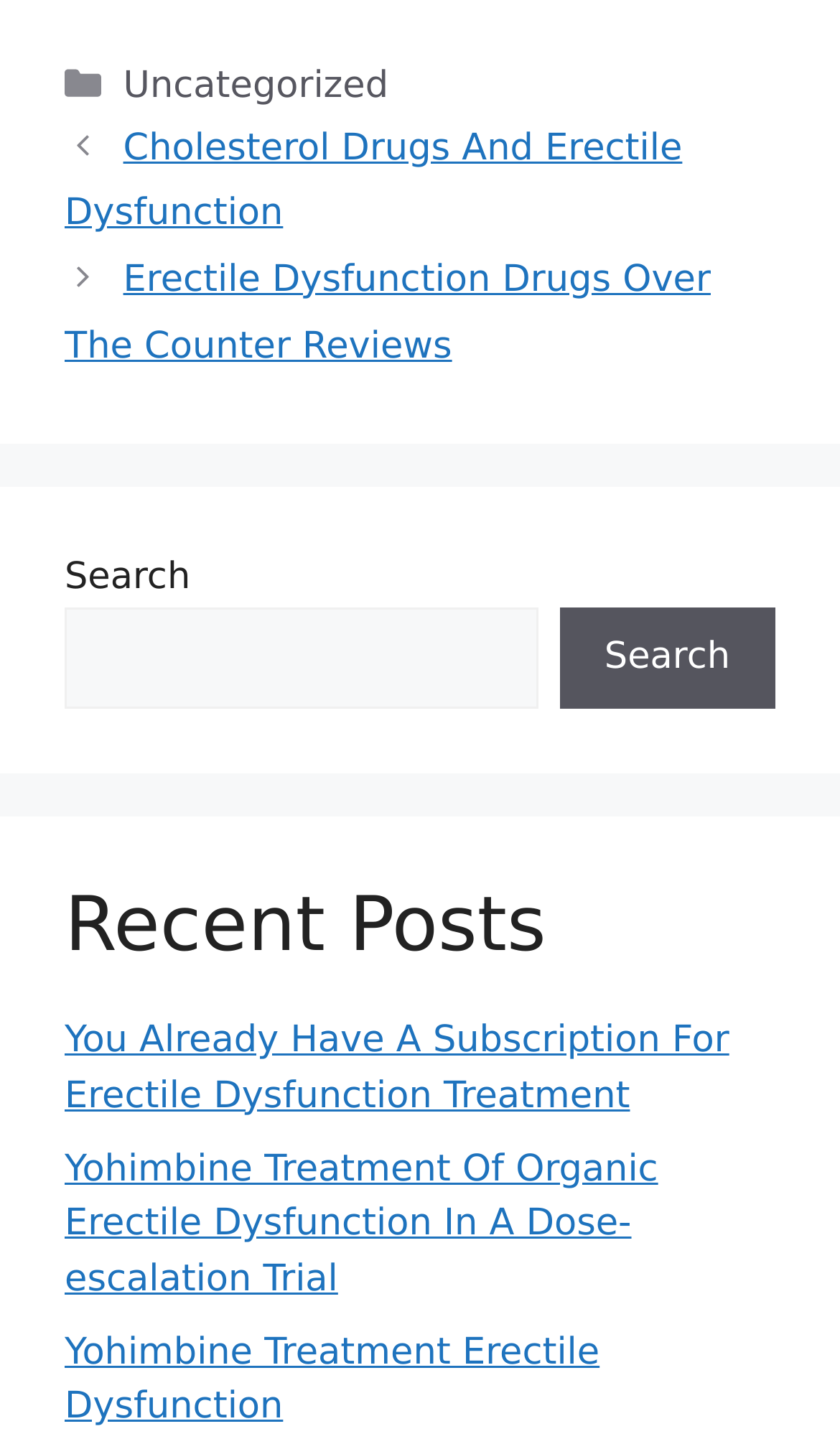Is there a way to navigate to other pages?
Based on the image, provide a one-word or brief-phrase response.

Yes